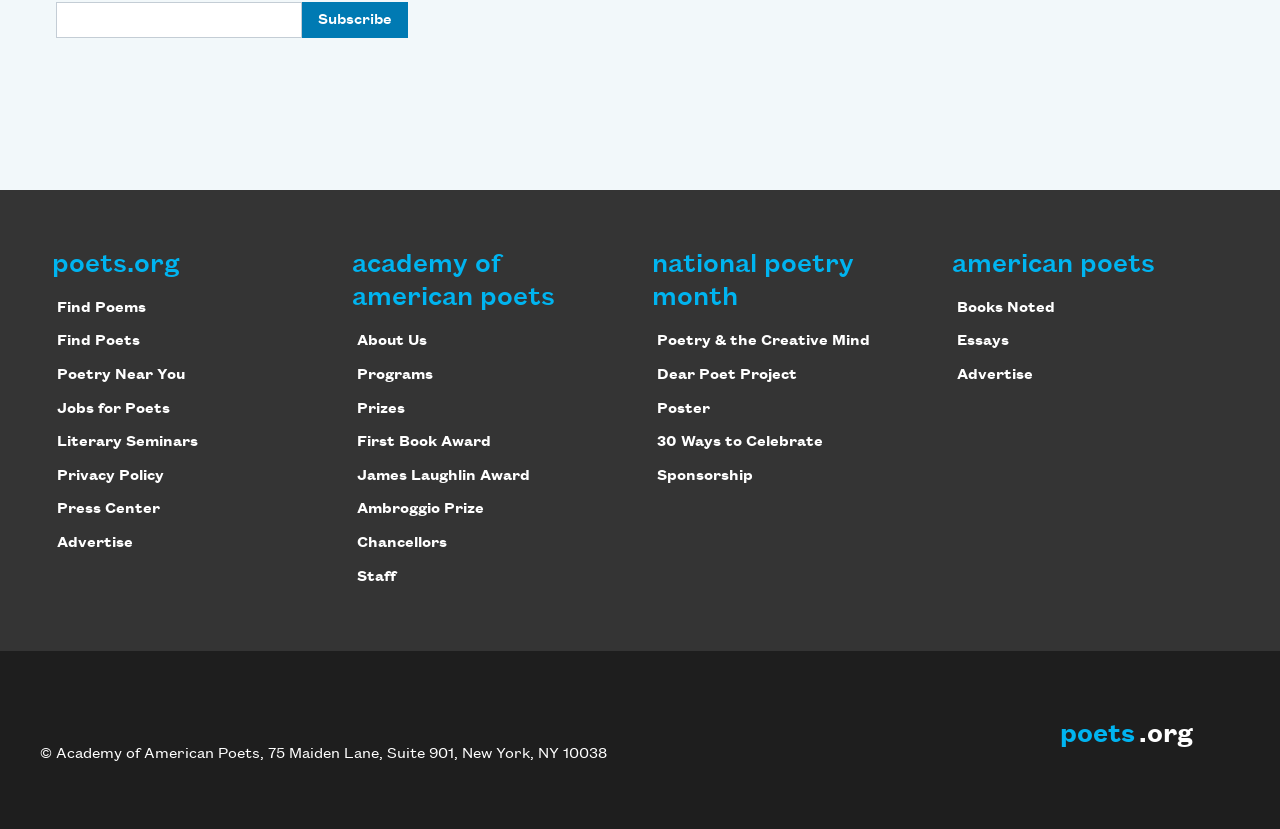Locate the bounding box coordinates of the element you need to click to accomplish the task described by this instruction: "Subscribe to the newsletter".

[0.236, 0.003, 0.319, 0.046]